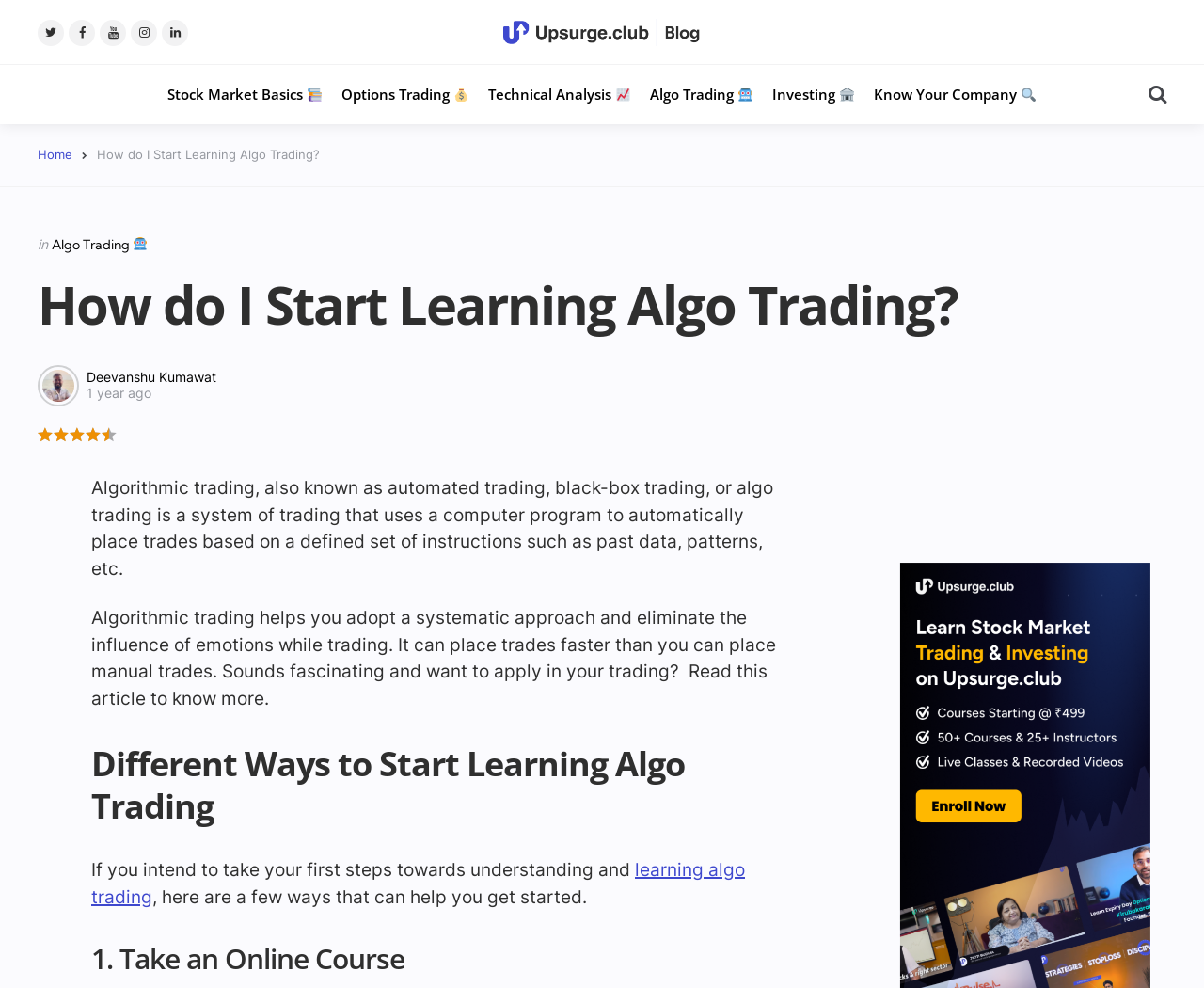Extract the main title from the webpage and generate its text.

How do I Start Learning Algo Trading?